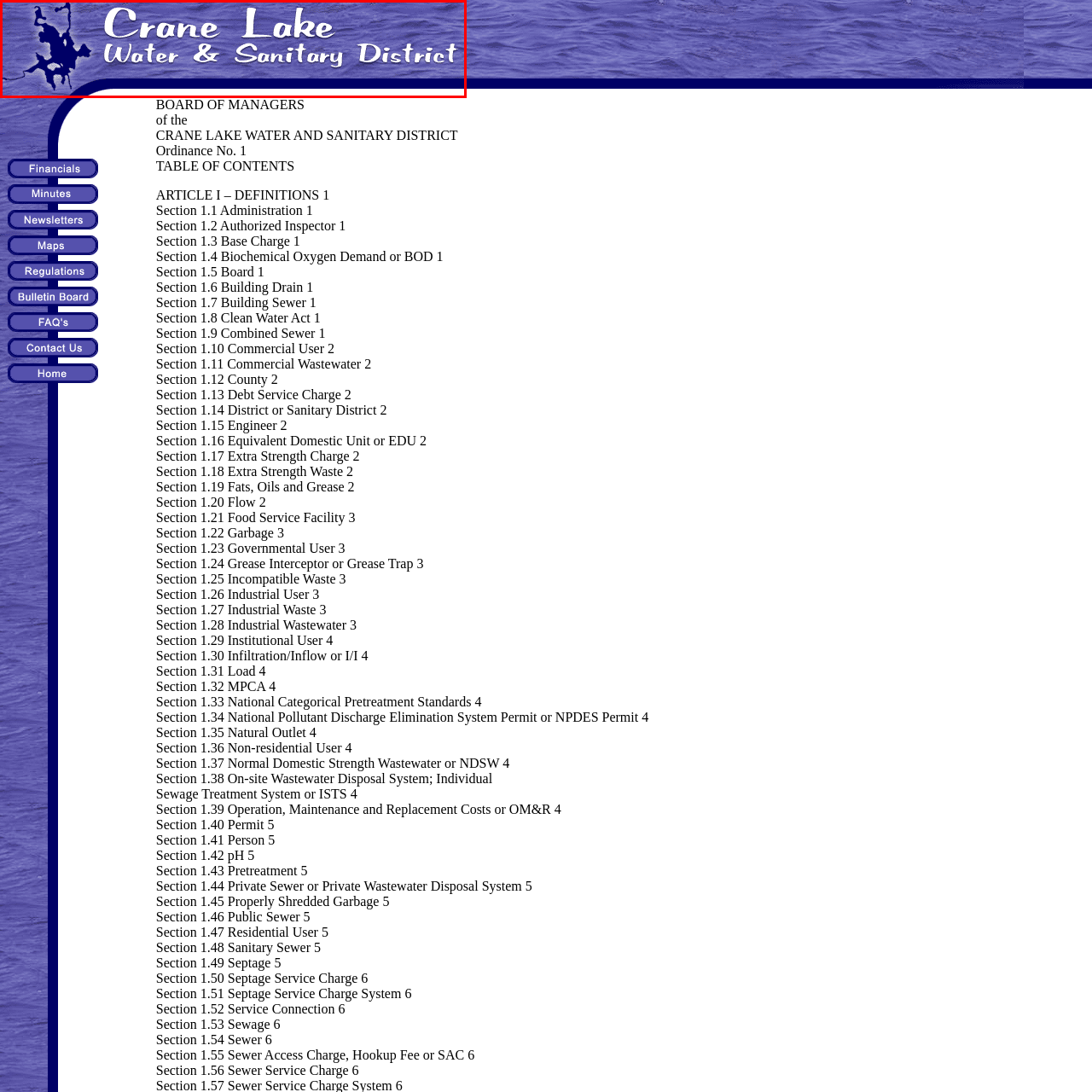Describe fully the image that is contained within the red bounding box.

The image showcases the logo of the Crane Lake Water & Sanitary District. The design features elegant typography in white, with "Crane Lake" prominently displayed at the top, followed by "Water & Sanitary District". The background is a calming blue with a textured effect that evokes the feeling of water, reflecting the district's focus on water management and sanitation services. In the corner of the image, a silhouette of the Crane Lake area encapsulates the connection to the local environment. This logo symbolizes the district's commitment to providing essential water and sanitation services to the Crane Lake community.